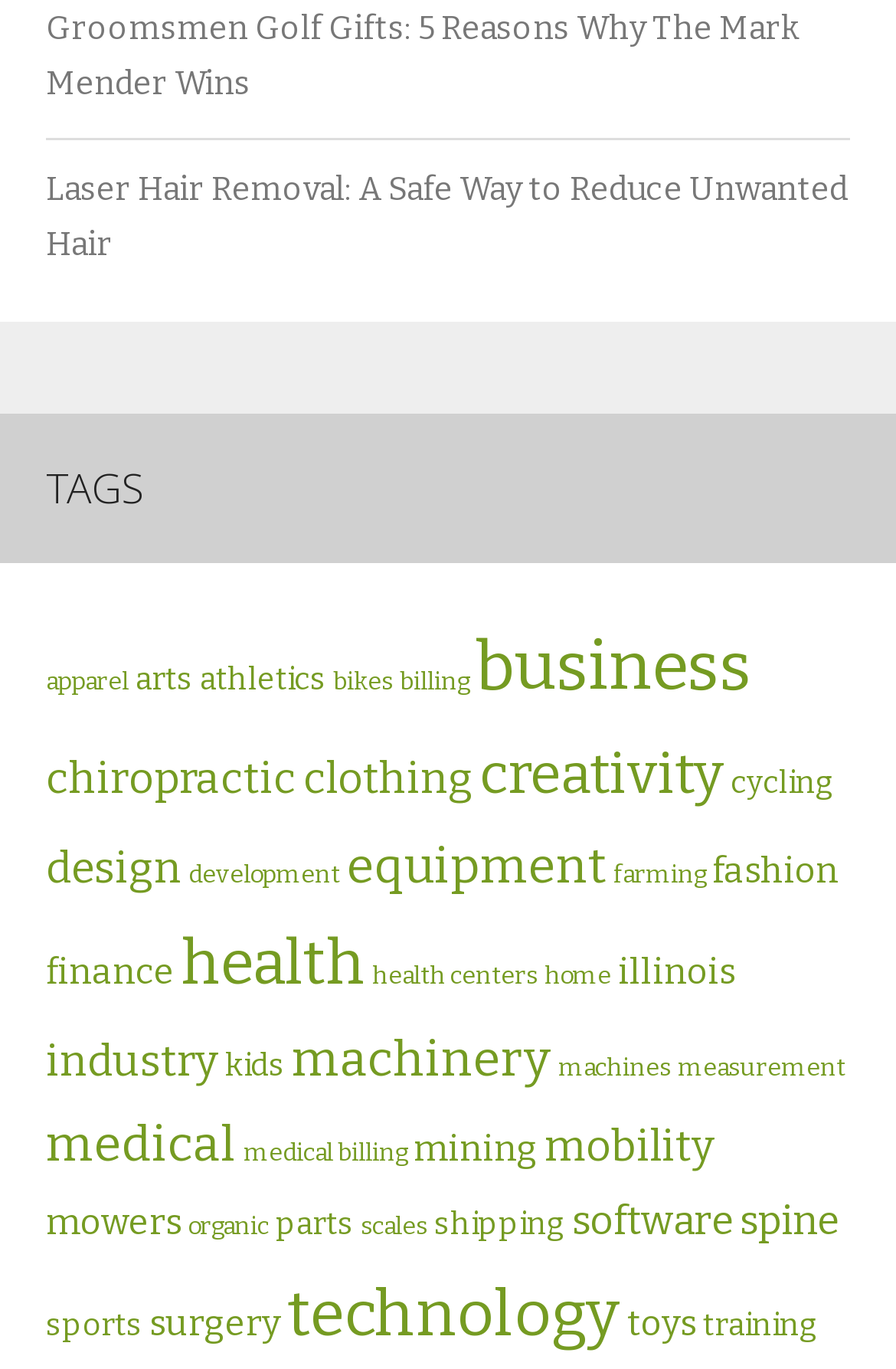Please find the bounding box coordinates of the element that you should click to achieve the following instruction: "Learn about 'technology'". The coordinates should be presented as four float numbers between 0 and 1: [left, top, right, bottom].

[0.321, 0.931, 0.692, 0.987]